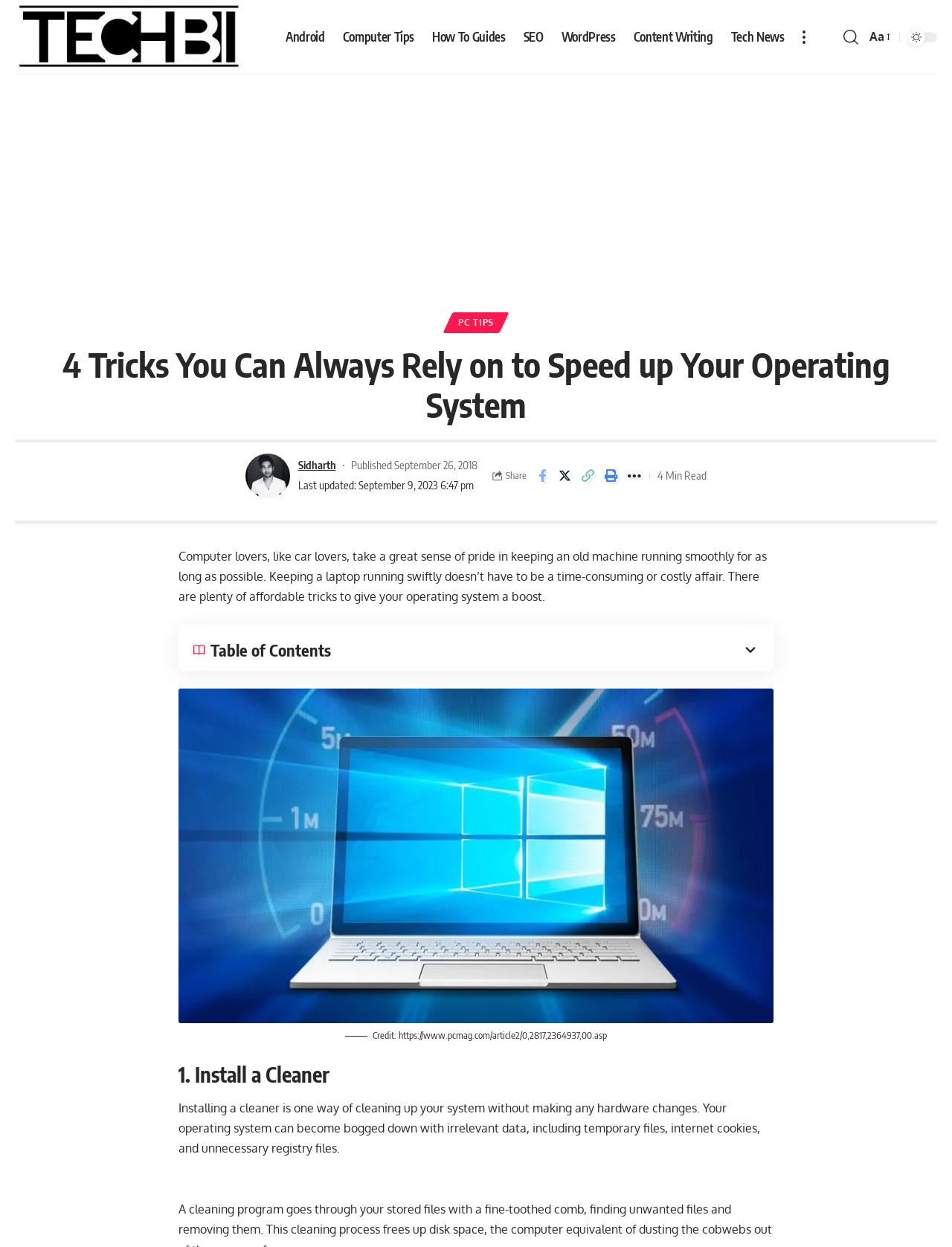Using the format (top-left x, top-left y, bottom-right x, bottom-right y), provide the bounding box coordinates for the described UI element. All values should be floating point numbers between 0 and 1: aria-label="Advertisement" name="aswift_1" title="Advertisement"

[0.031, 0.066, 0.969, 0.233]